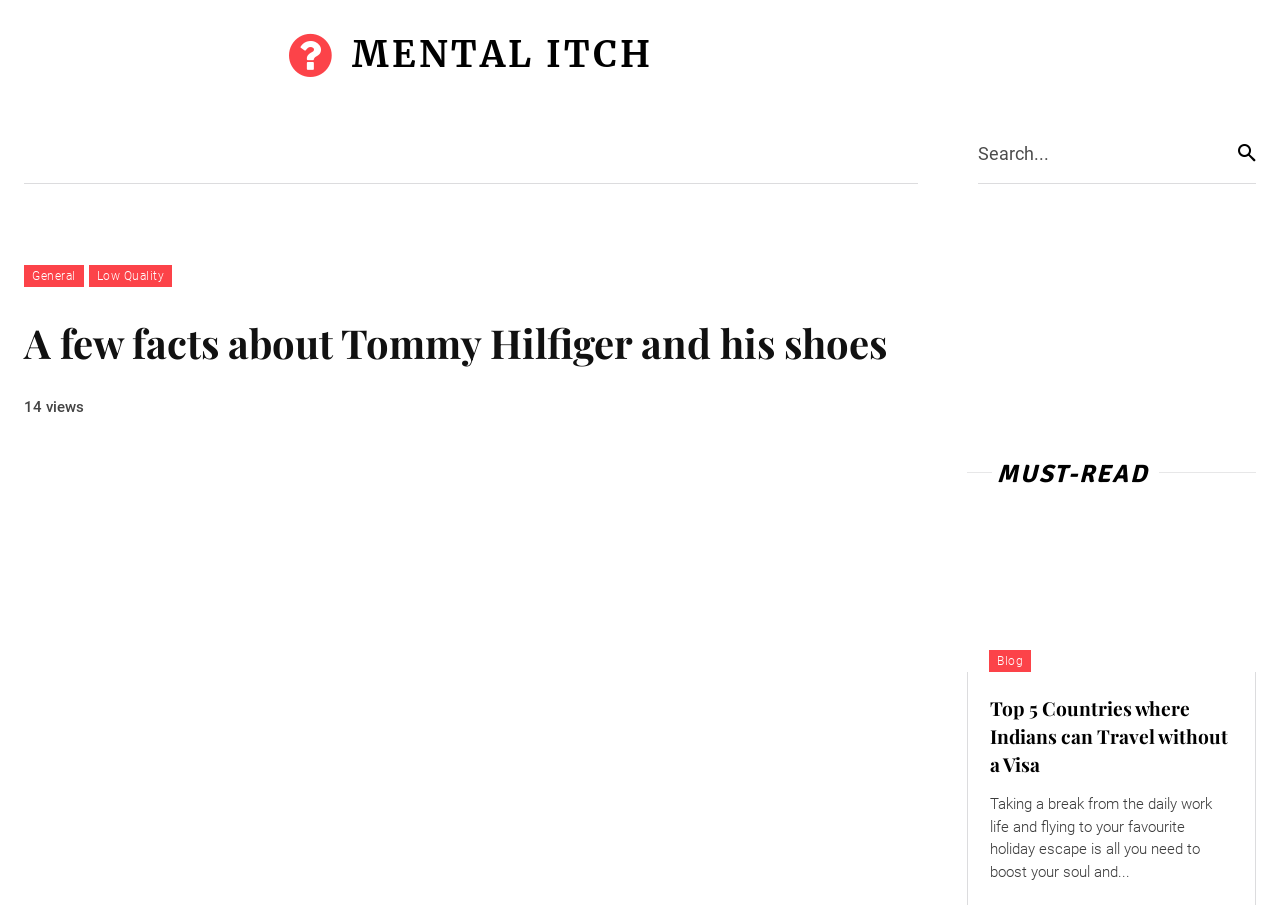Find and specify the bounding box coordinates that correspond to the clickable region for the instruction: "Explore the Travel section".

[0.553, 0.131, 0.64, 0.2]